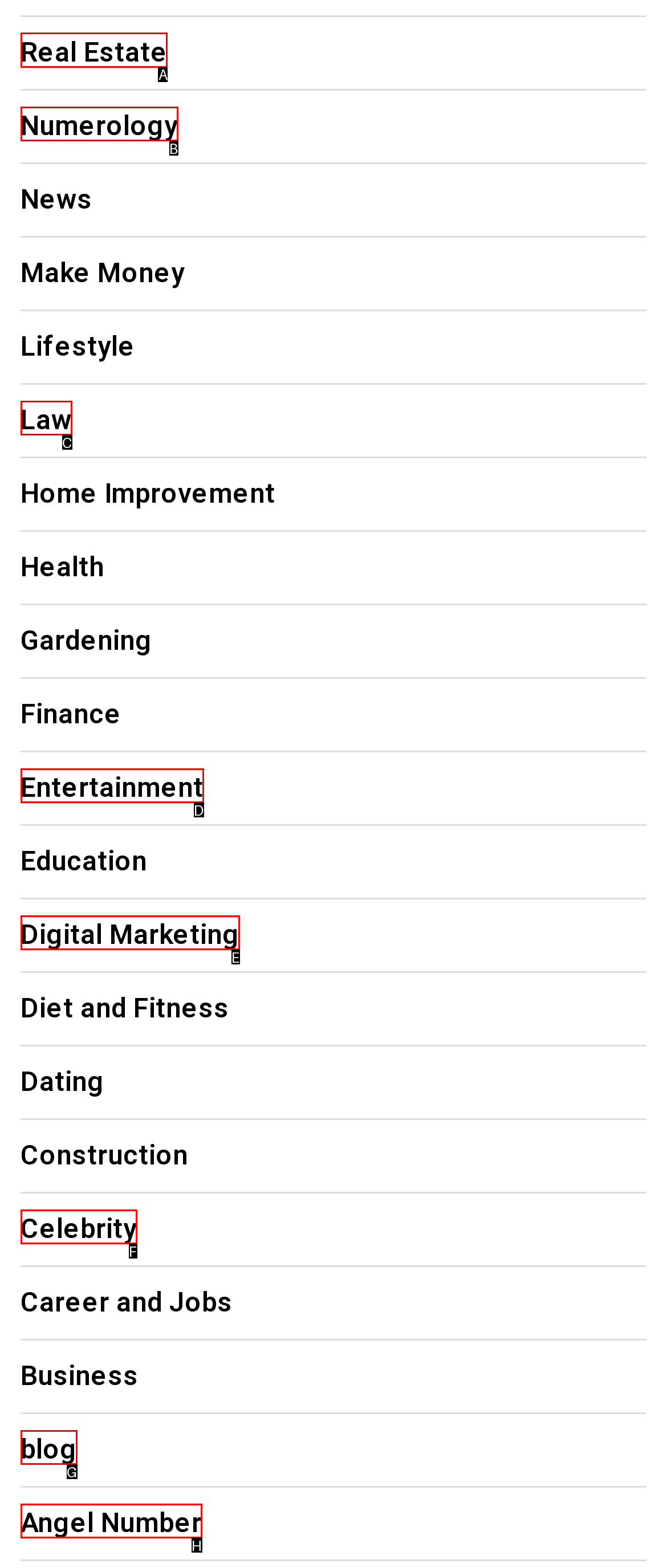Tell me which one HTML element I should click to complete the following task: Click on Real Estate
Answer with the option's letter from the given choices directly.

A